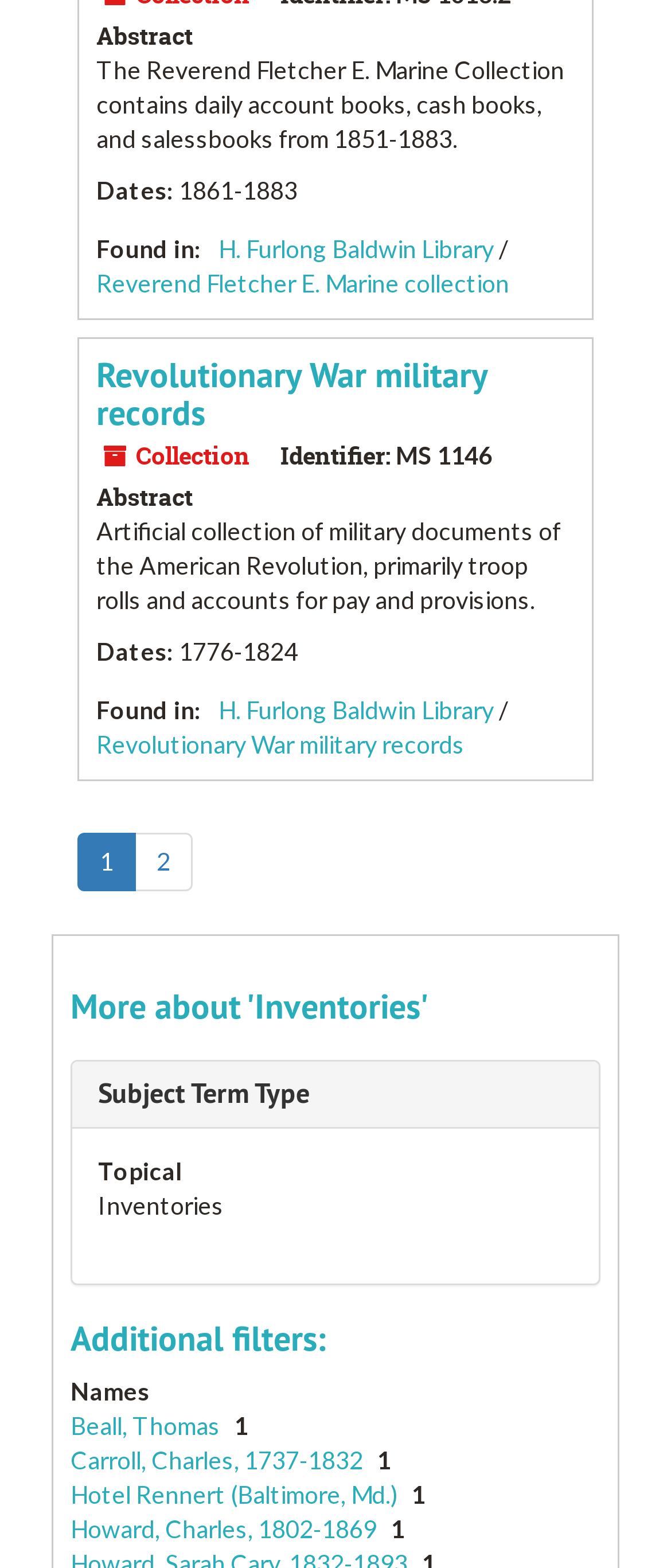Bounding box coordinates are specified in the format (top-left x, top-left y, bottom-right x, bottom-right y). All values are floating point numbers bounded between 0 and 1. Please provide the bounding box coordinate of the region this sentence describes: Beall, Thomas

[0.105, 0.899, 0.336, 0.918]